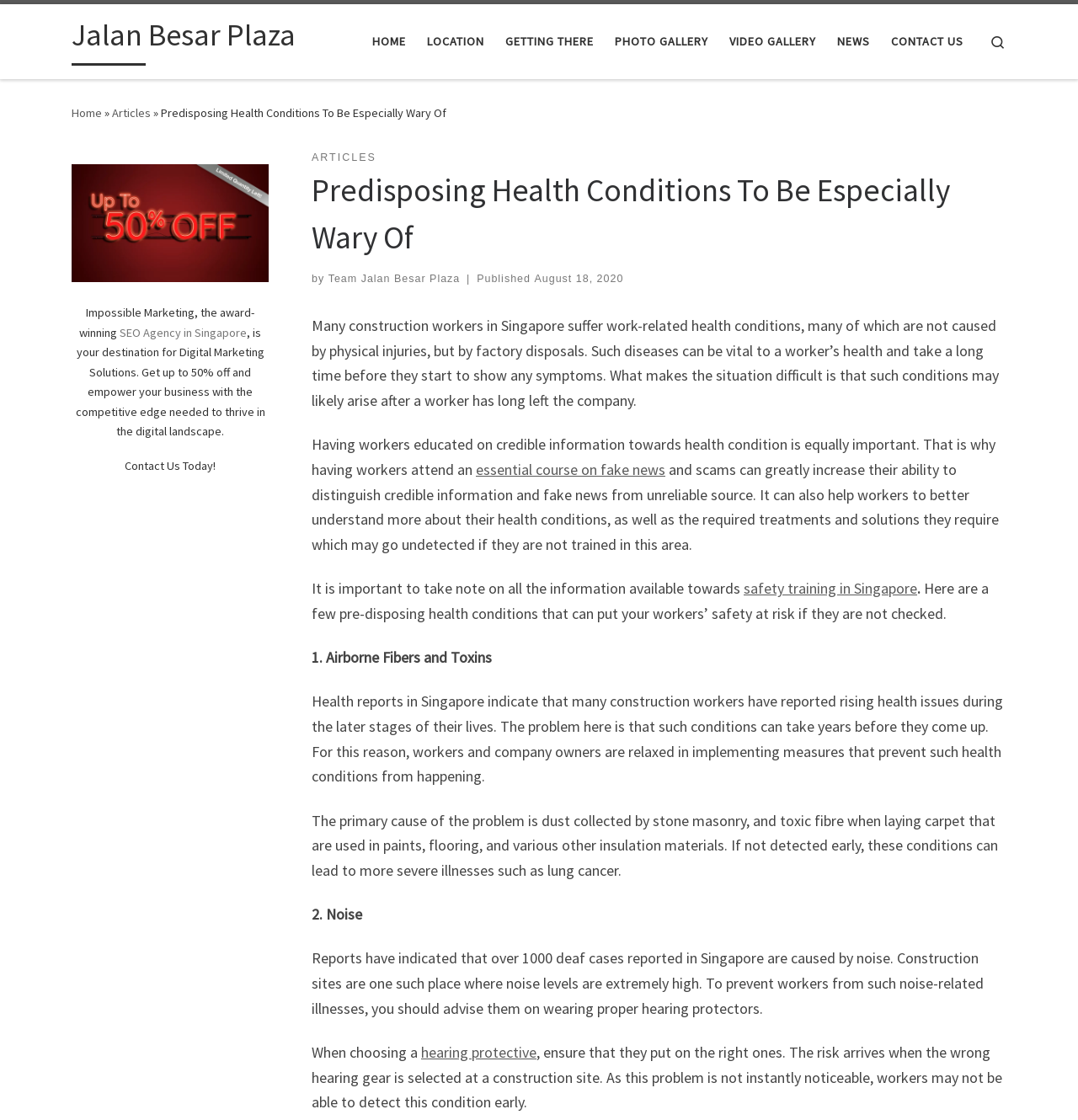What is one of the predisposing health conditions mentioned in the article?
Please provide a single word or phrase based on the screenshot.

Airborne Fibers and Toxins